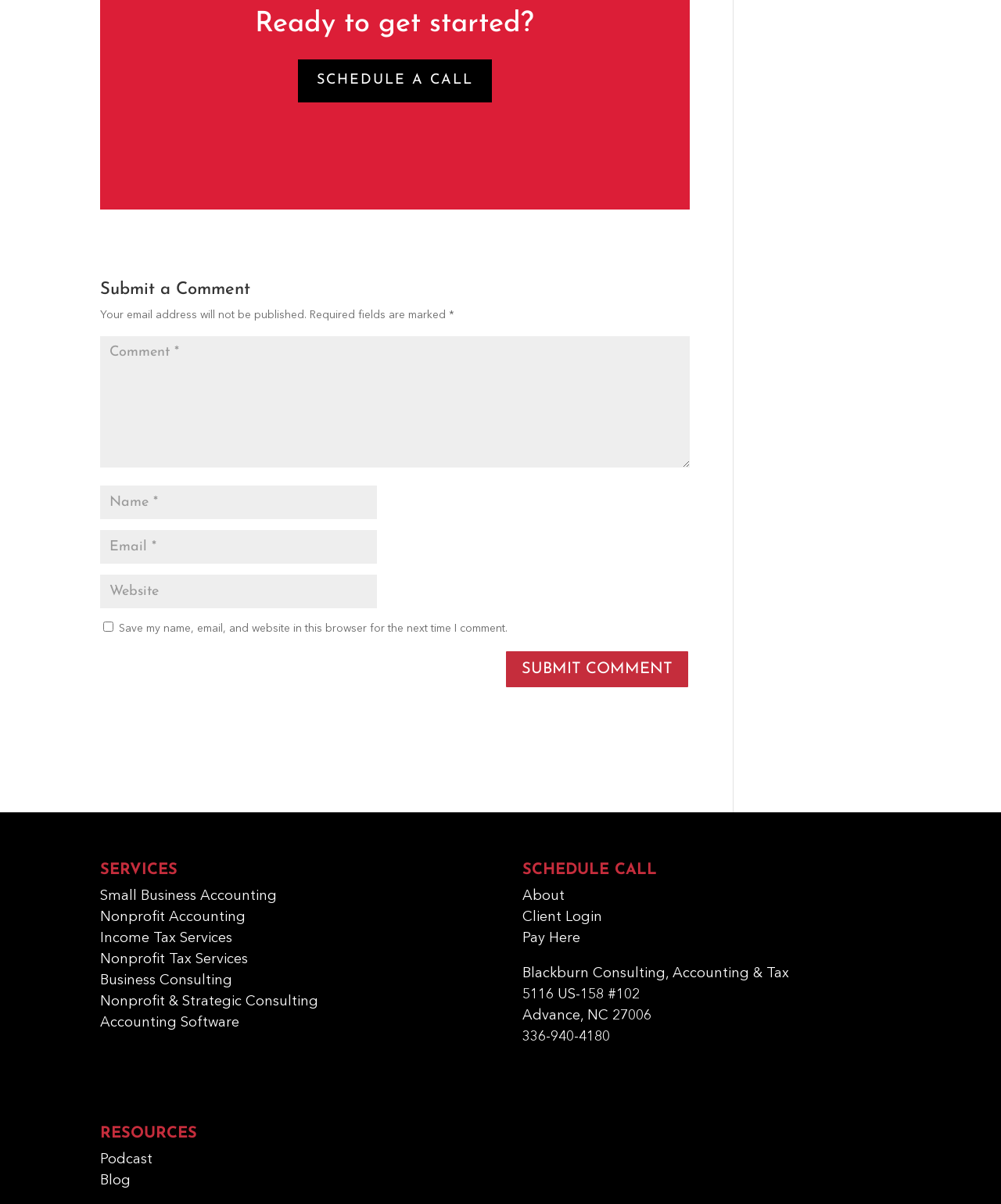What is the company's phone number?
From the image, respond using a single word or phrase.

336-940-4180